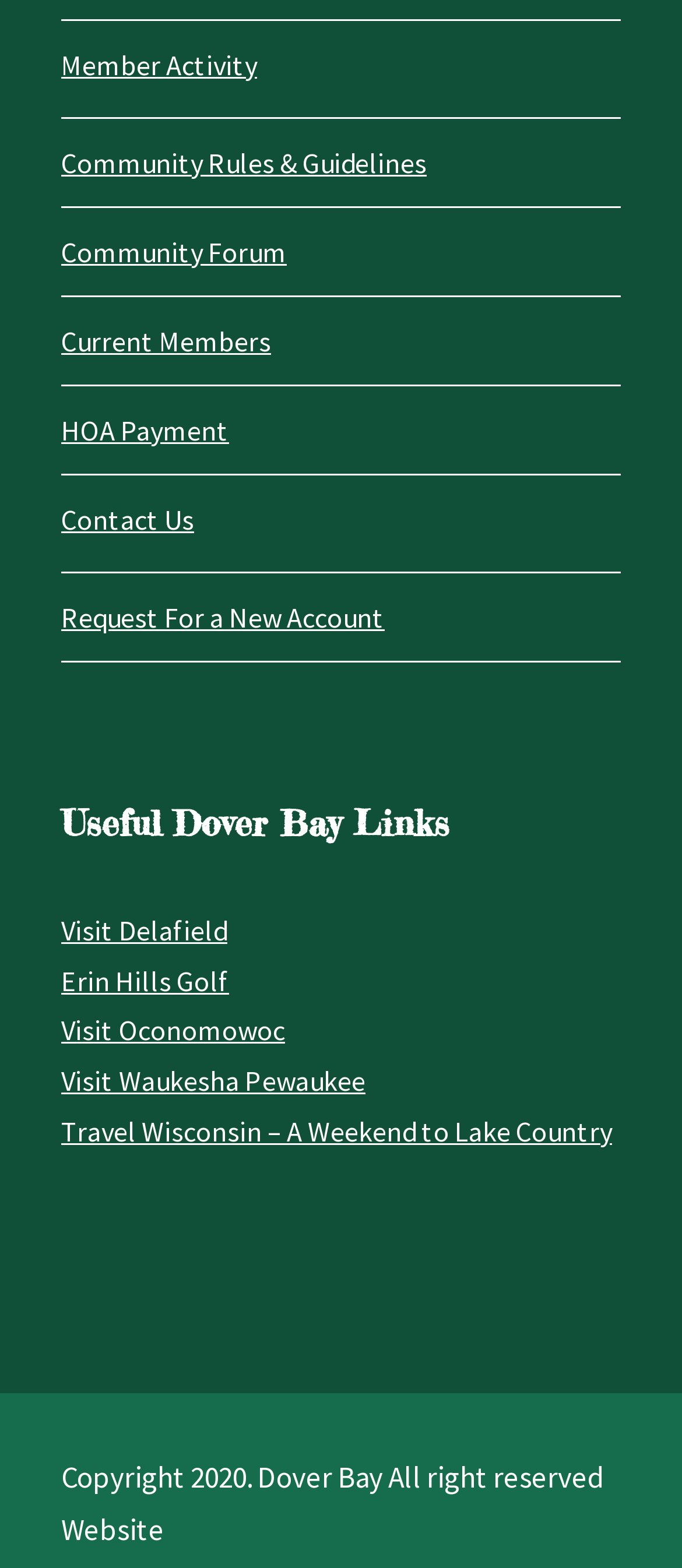Please identify the bounding box coordinates of the clickable element to fulfill the following instruction: "View community rules and guidelines". The coordinates should be four float numbers between 0 and 1, i.e., [left, top, right, bottom].

[0.09, 0.092, 0.626, 0.115]